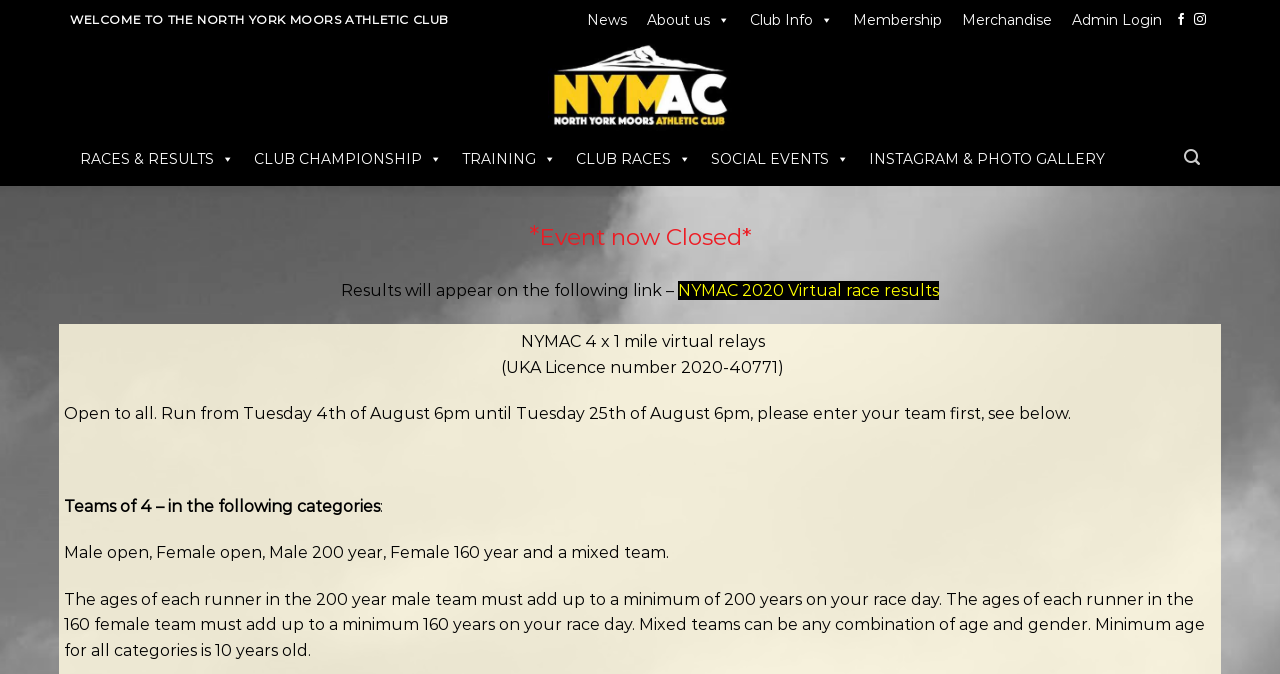Provide the bounding box coordinates for the area that should be clicked to complete the instruction: "Enter team information for 4 x 1 mile virtual relays".

[0.407, 0.493, 0.597, 0.521]